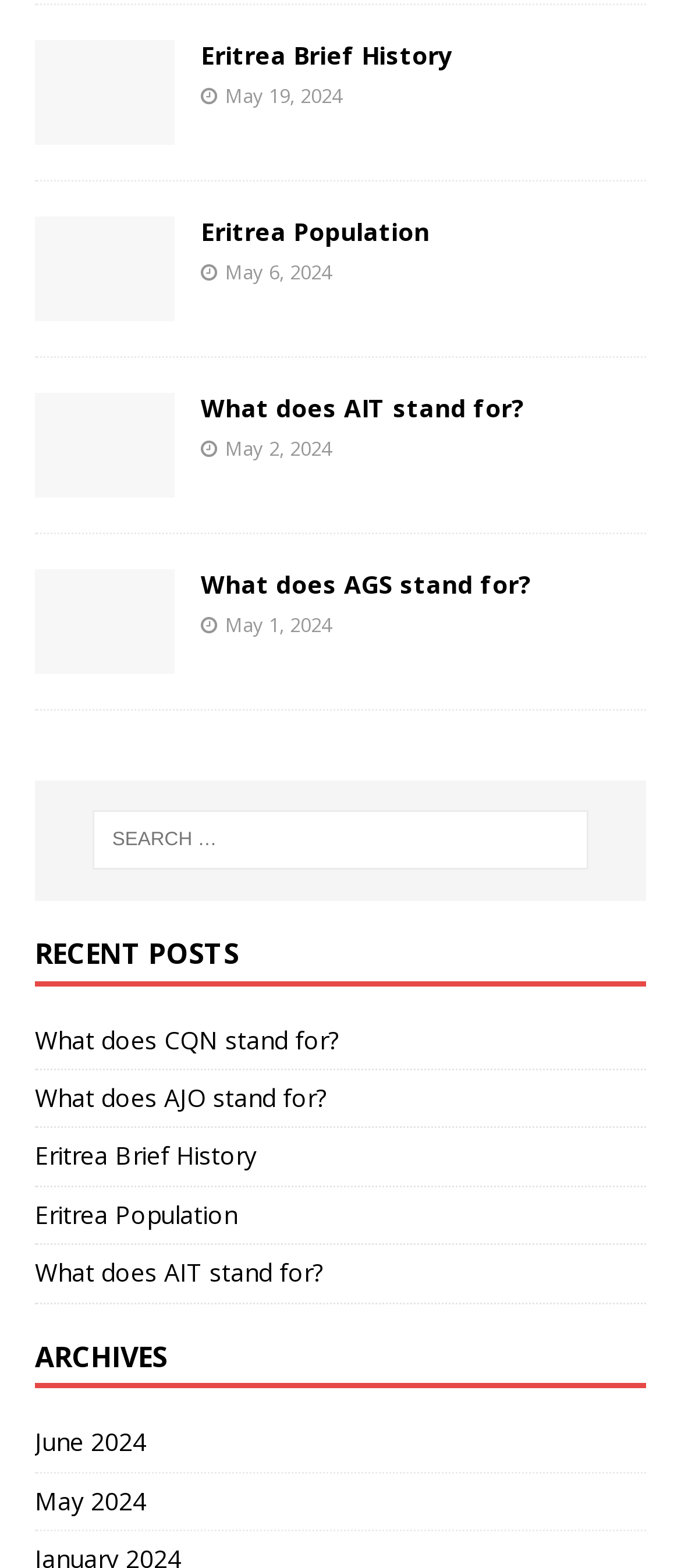What are the categories of posts on the webpage?
Using the information presented in the image, please offer a detailed response to the question.

The webpage has two headings, 'RECENT POSTS' and 'ARCHIVES', which suggest that the posts on the webpage are categorized into these two sections.